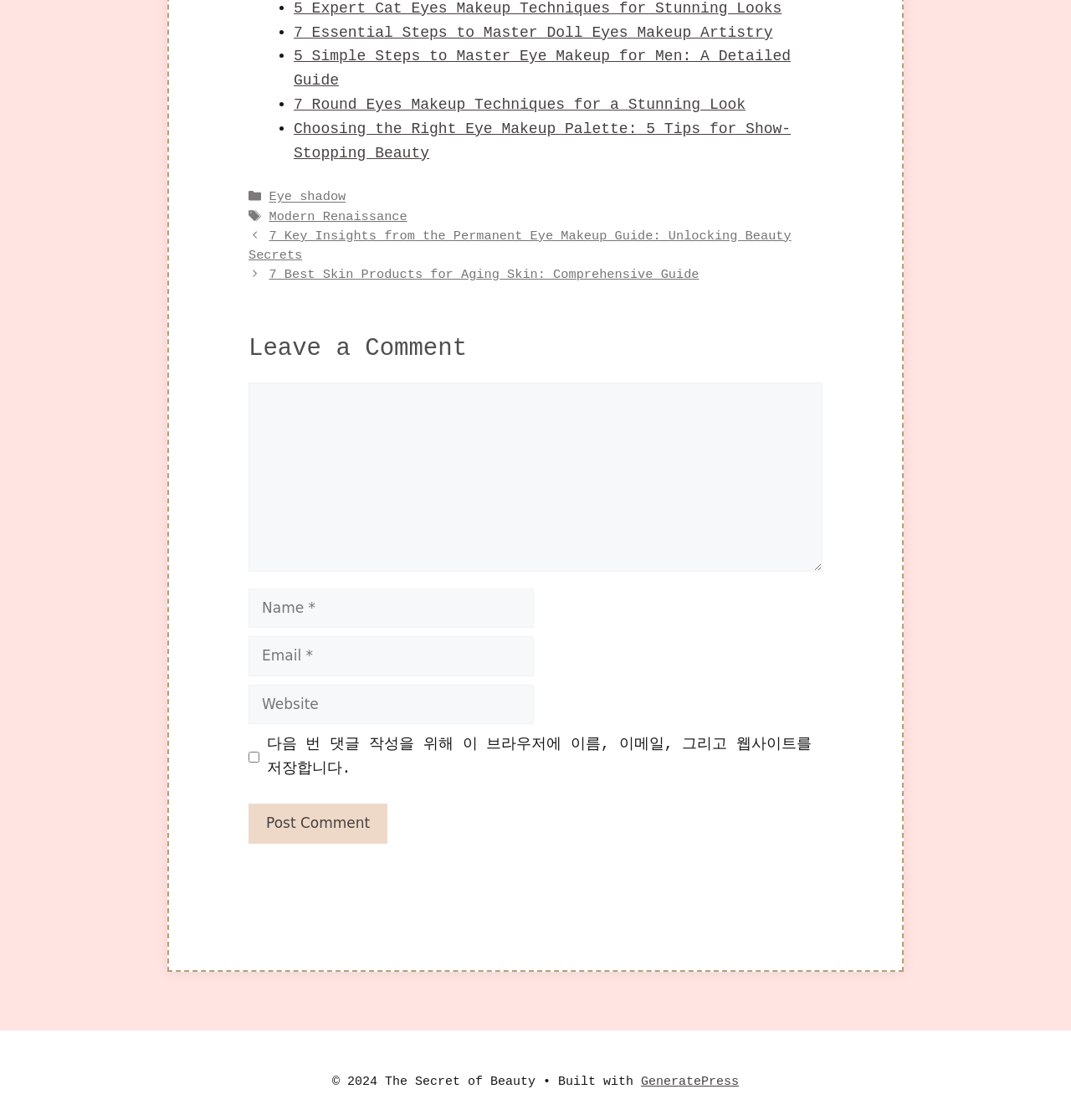Provide the bounding box coordinates, formatted as (top-left x, top-left y, bottom-right x, bottom-right y), with all values being floating point numbers between 0 and 1. Identify the bounding box of the UI element that matches the description: GeneratePress

[0.598, 0.959, 0.69, 0.972]